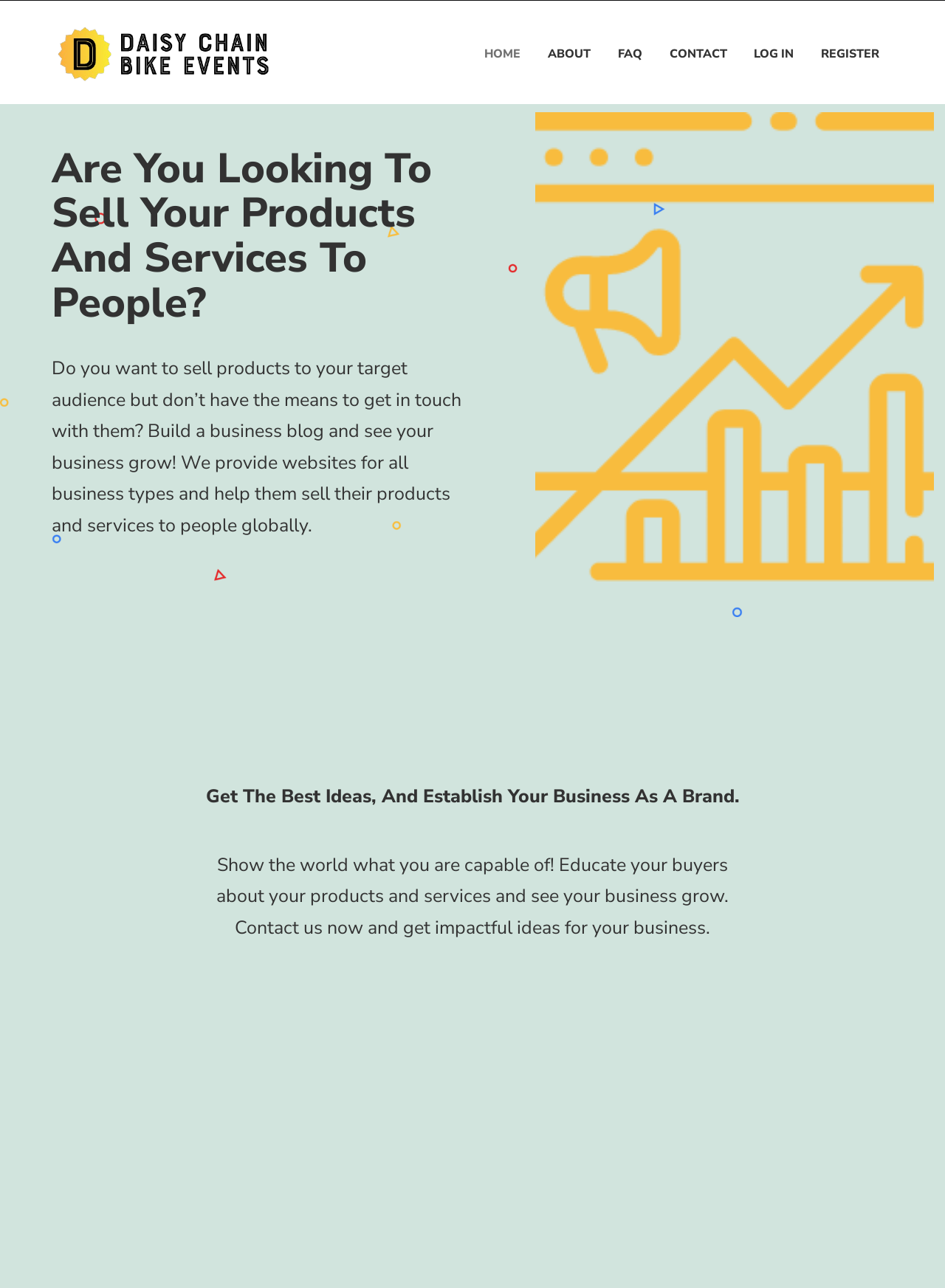Analyze the image and deliver a detailed answer to the question: How can users get started with the website?

The static text 'Contact us now and get impactful ideas for your business.' suggests that users can get started with the website by contacting the website administrators or owners, who can provide them with impactful ideas for their business.